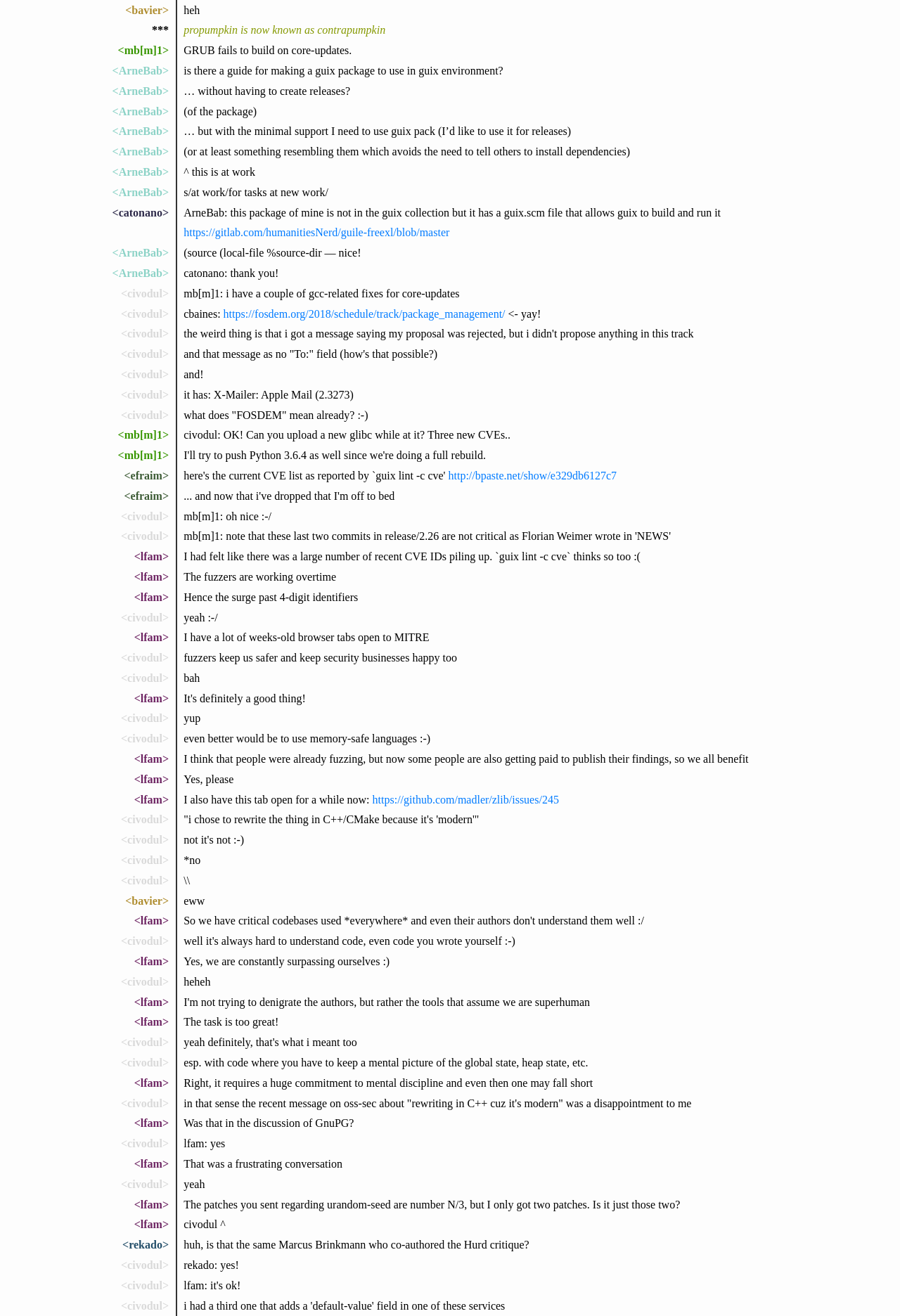Please determine the bounding box coordinates, formatted as (top-left x, top-left y, bottom-right x, bottom-right y), with all values as floating point numbers between 0 and 1. Identify the bounding box of the region described as: <civodul>

[0.134, 0.803, 0.188, 0.812]